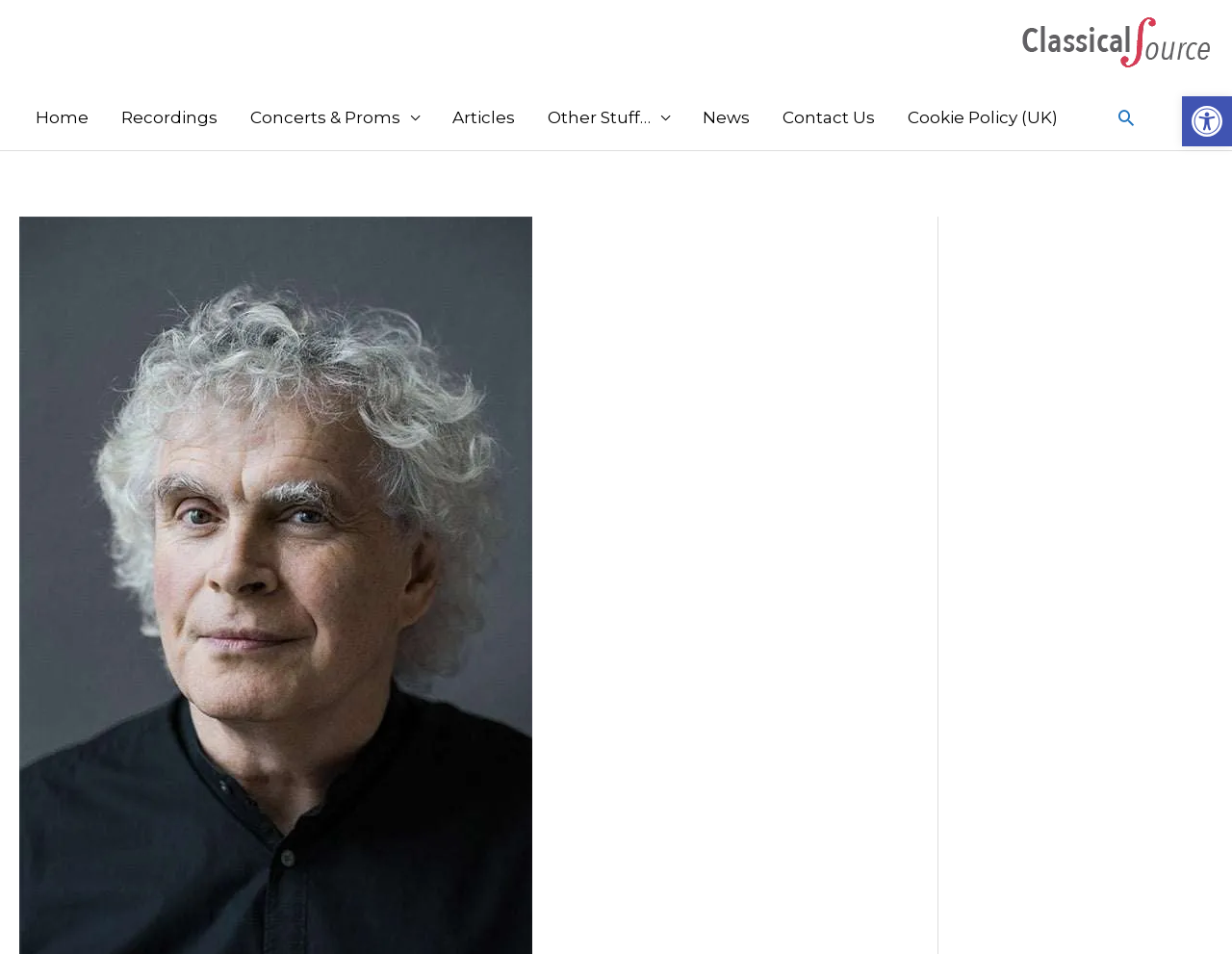What is the name of the website?
Based on the image, give a concise answer in the form of a single word or short phrase.

The Classical Source